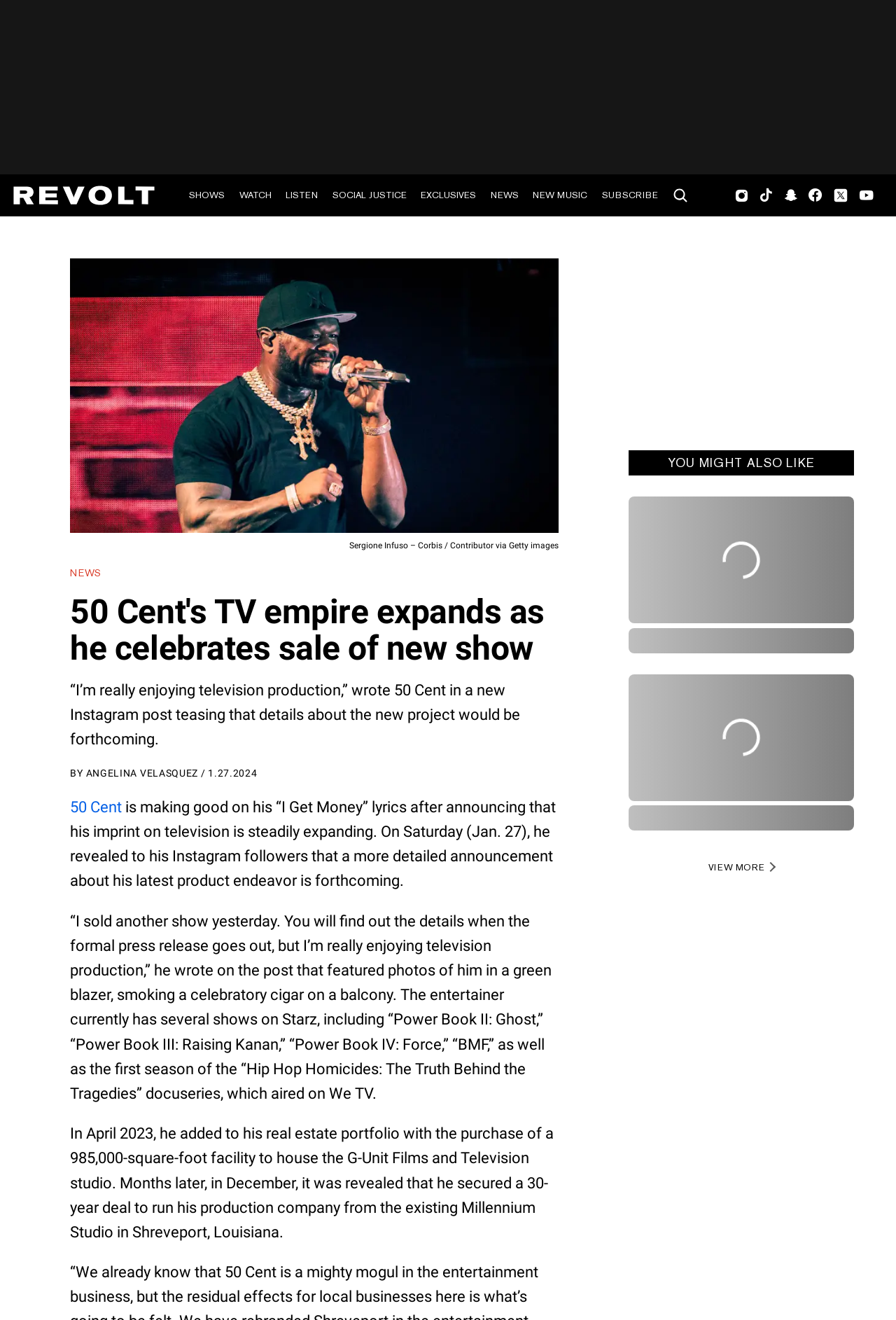Please identify the bounding box coordinates of the clickable region that I should interact with to perform the following instruction: "View 50 Cent's Instagram". The coordinates should be expressed as four float numbers between 0 and 1, i.e., [left, top, right, bottom].

[0.821, 0.079, 0.835, 0.11]